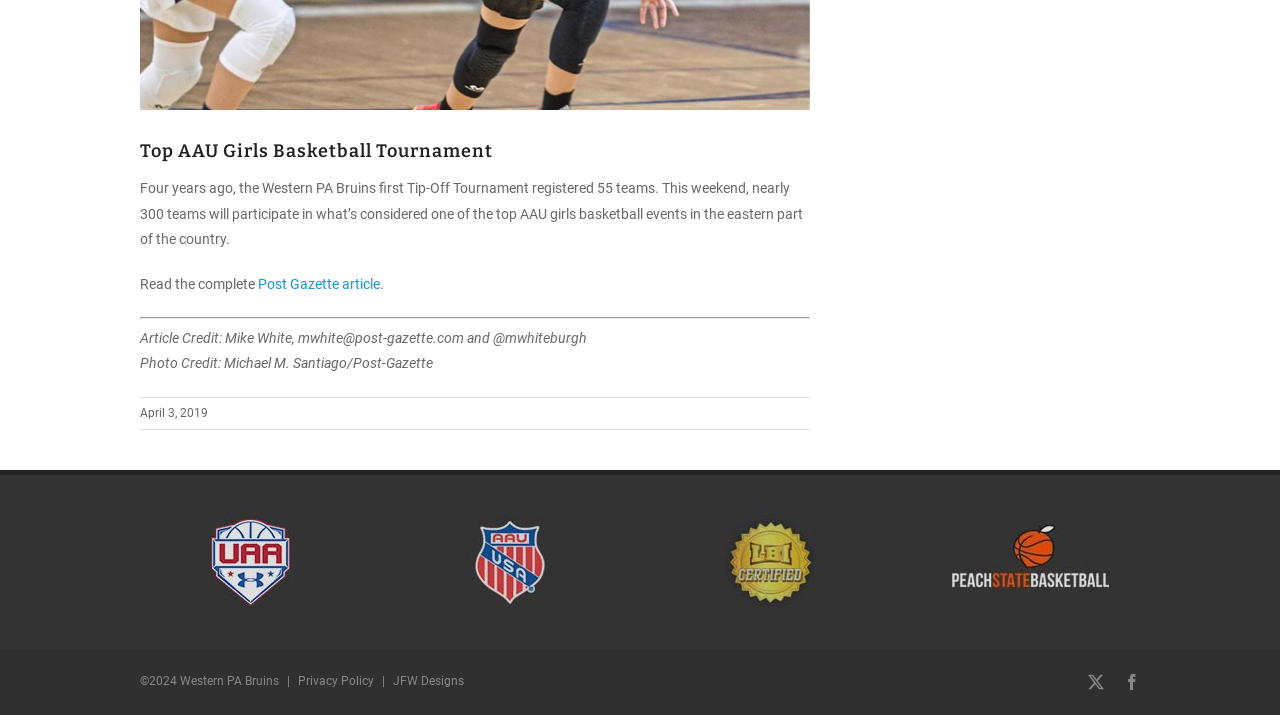Extract the bounding box coordinates of the UI element described: "Privacy Policy". Provide the coordinates in the format [left, top, right, bottom] with values ranging from 0 to 1.

[0.233, 0.943, 0.292, 0.962]